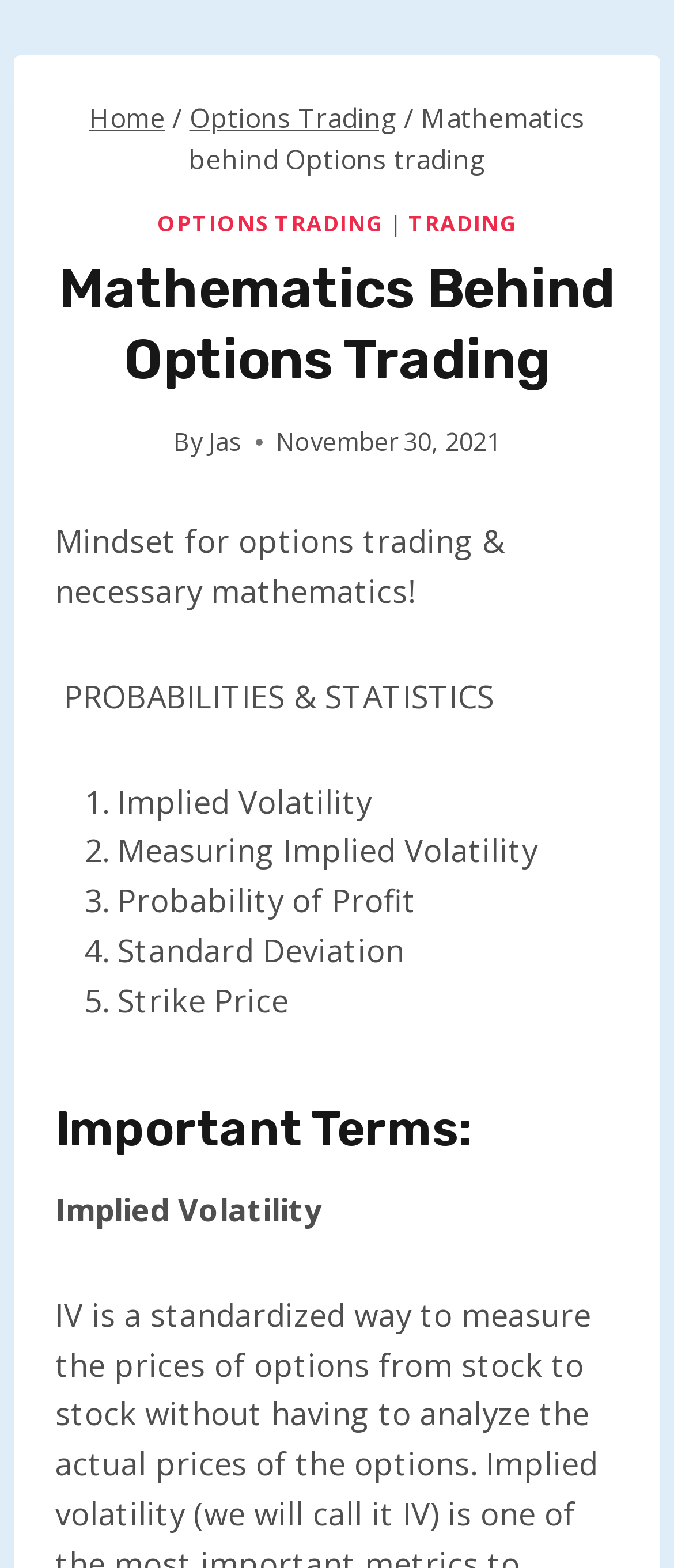Given the element description "Options Trading" in the screenshot, predict the bounding box coordinates of that UI element.

[0.281, 0.064, 0.588, 0.086]